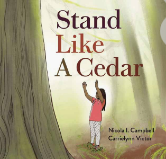Where is the book title displayed on the cover?
Using the image as a reference, answer with just one word or a short phrase.

At the top